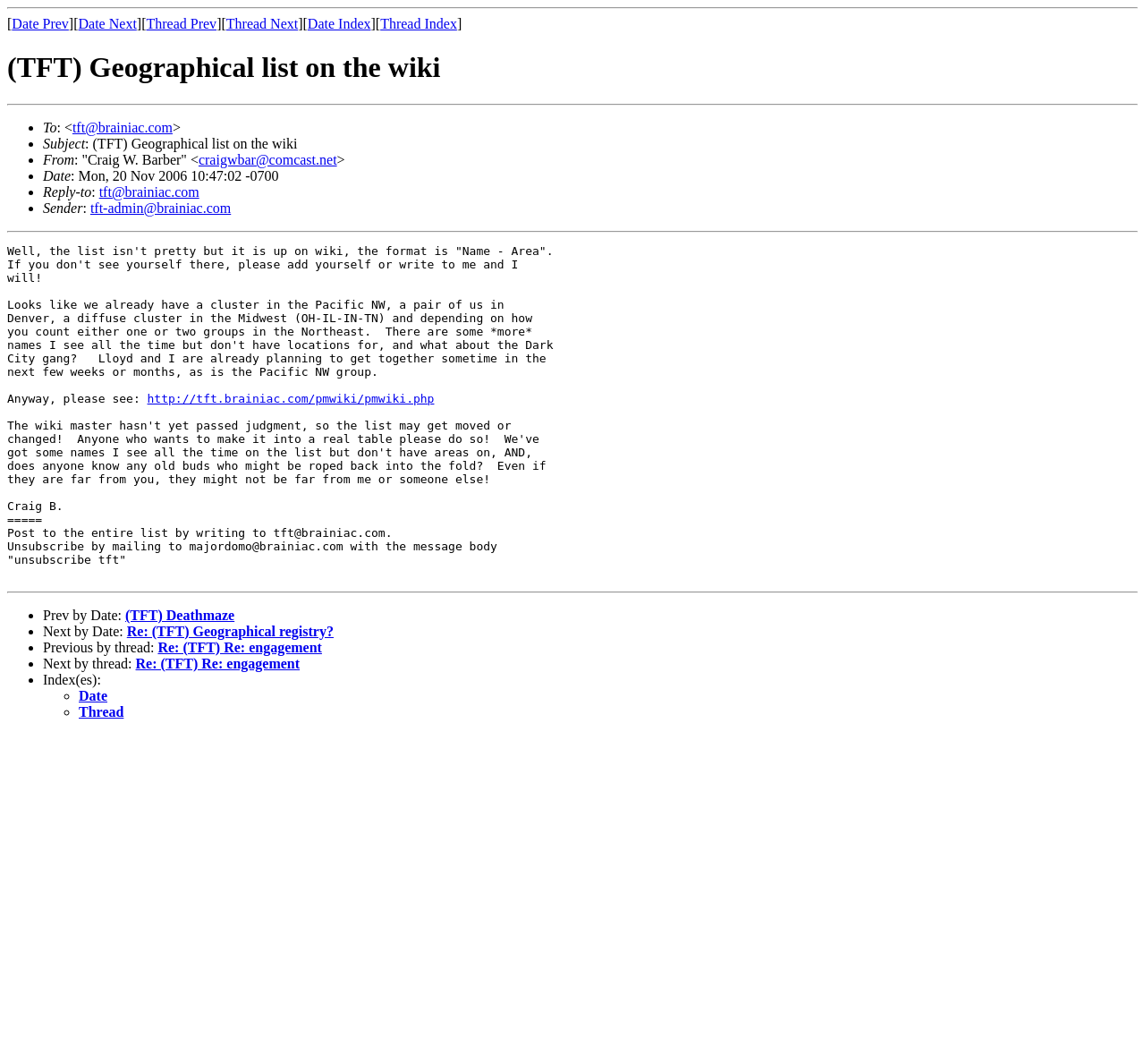Give a short answer to this question using one word or a phrase:
What is the purpose of the geographical list?

To organize TFT members